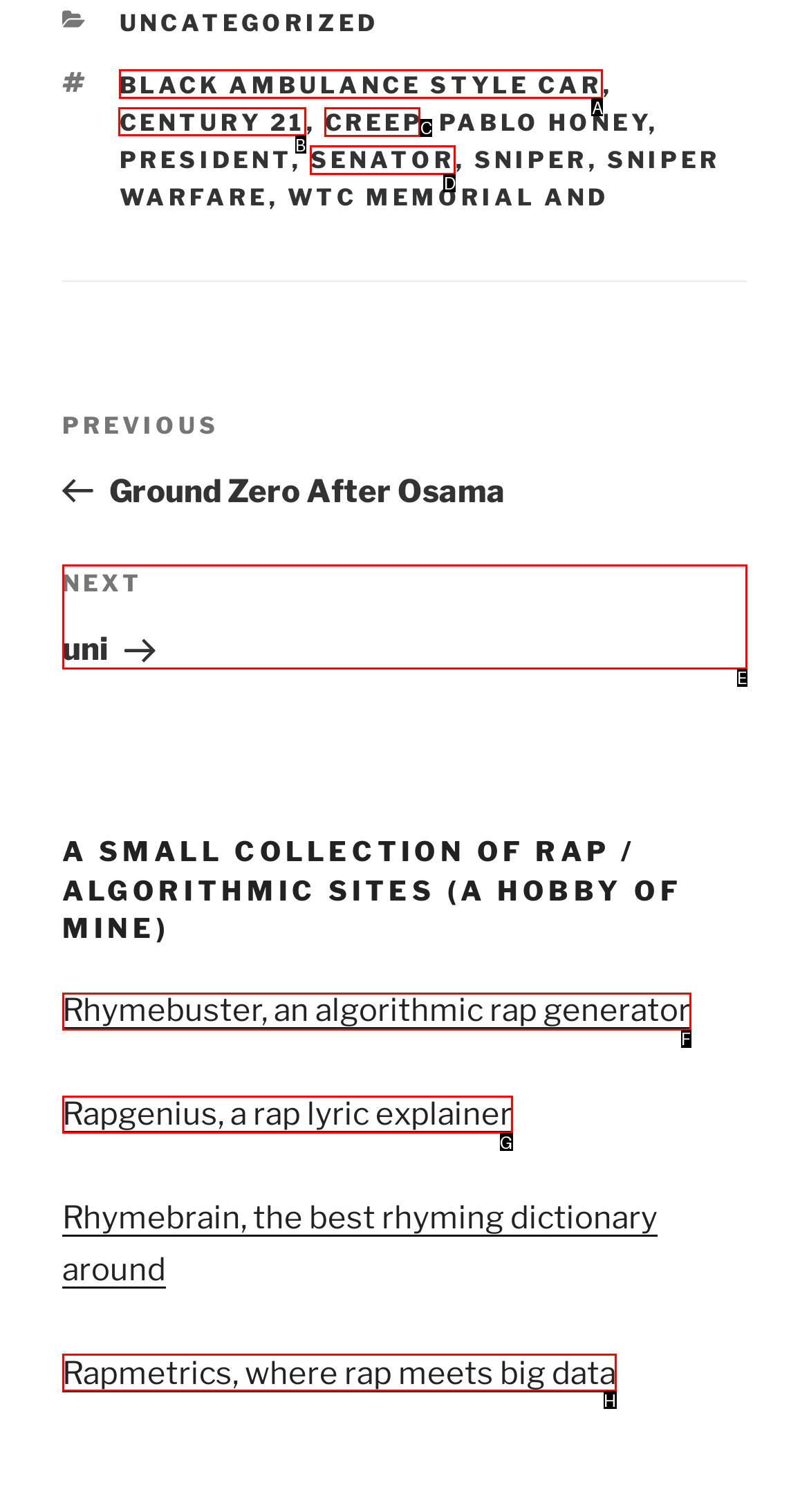Identify the correct UI element to click for the following task: Click on the link 'CENTURY 21' Choose the option's letter based on the given choices.

B